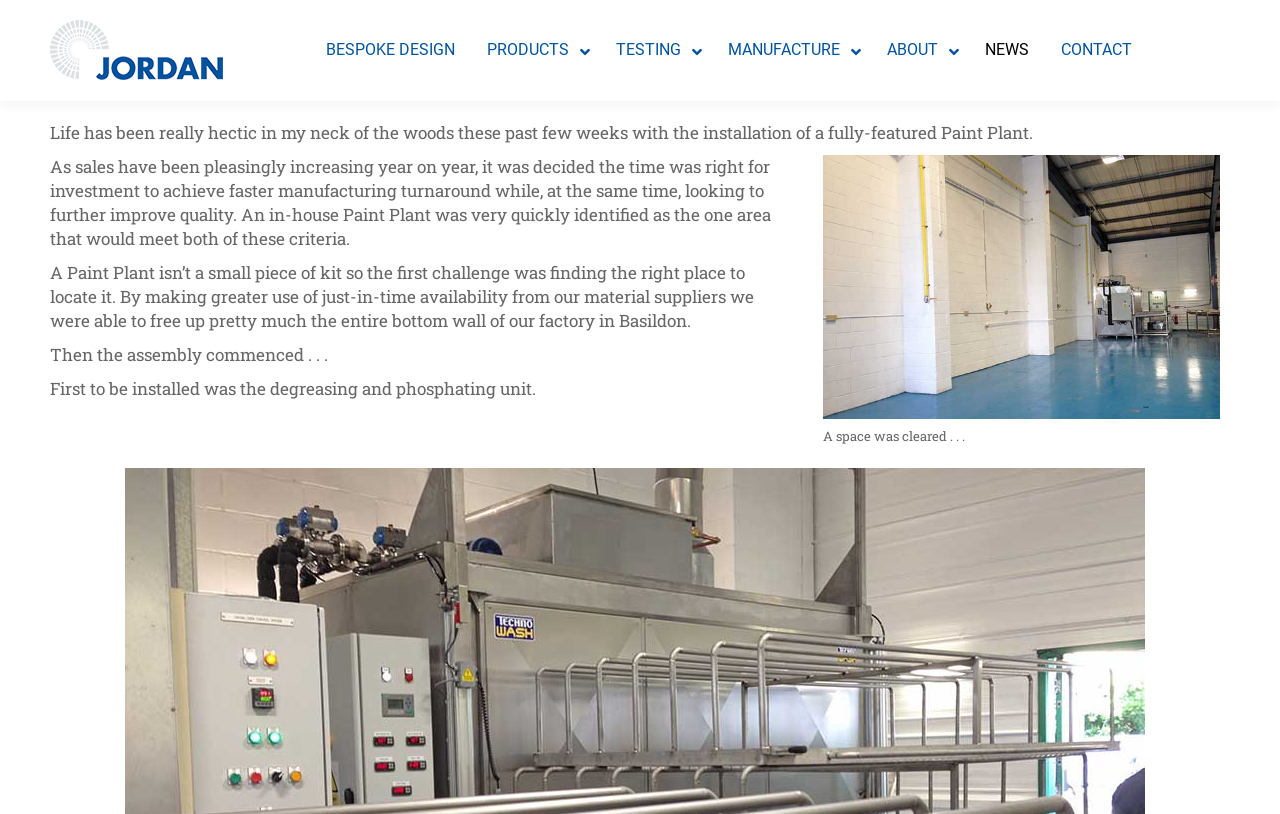Identify the bounding box coordinates of the region that needs to be clicked to carry out this instruction: "View products". Provide these coordinates as four float numbers ranging from 0 to 1, i.e., [left, top, right, bottom].

[0.368, 0.0, 0.469, 0.124]